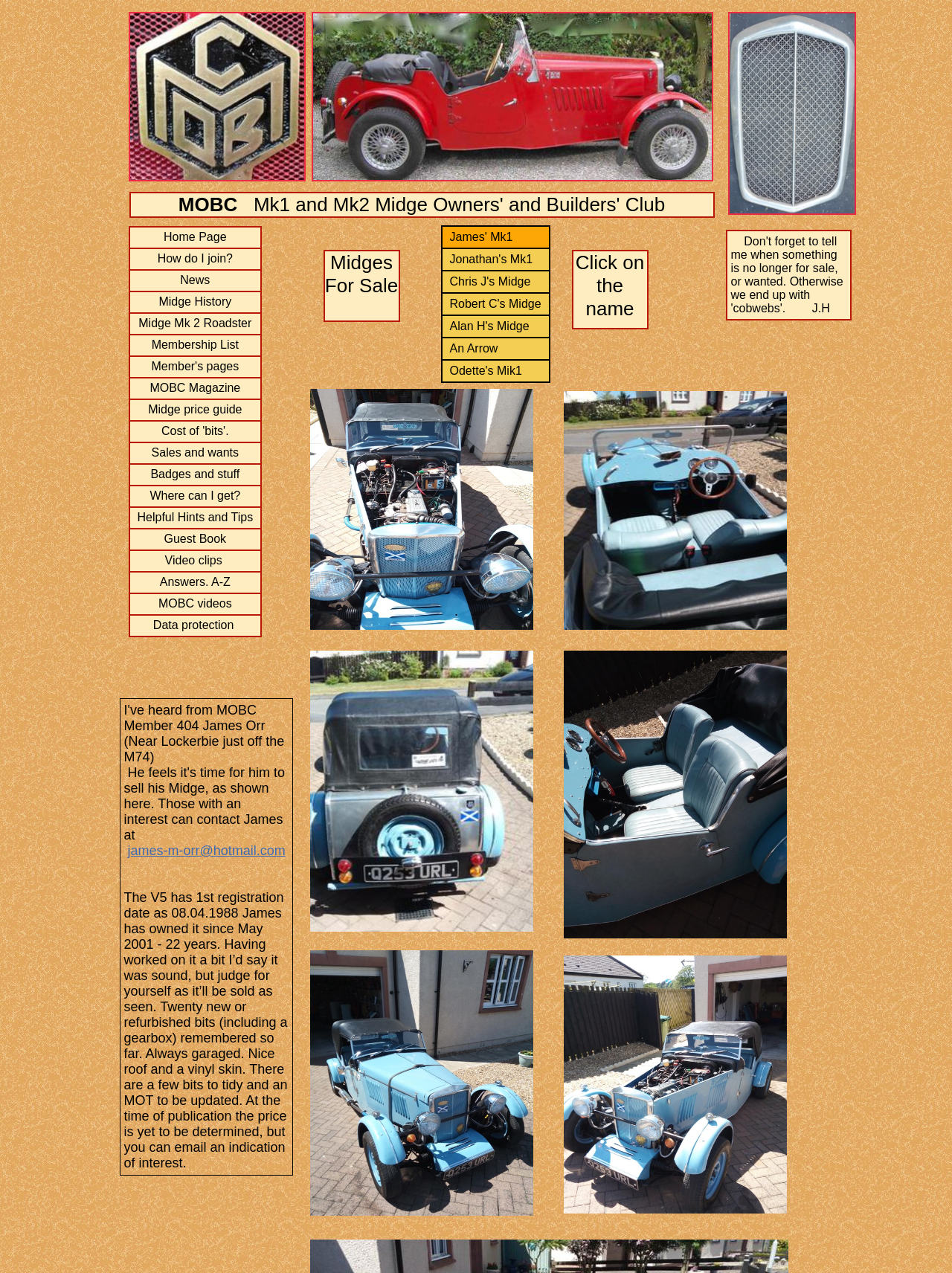Please determine the bounding box coordinates for the UI element described as: "Businesses for Sale".

None